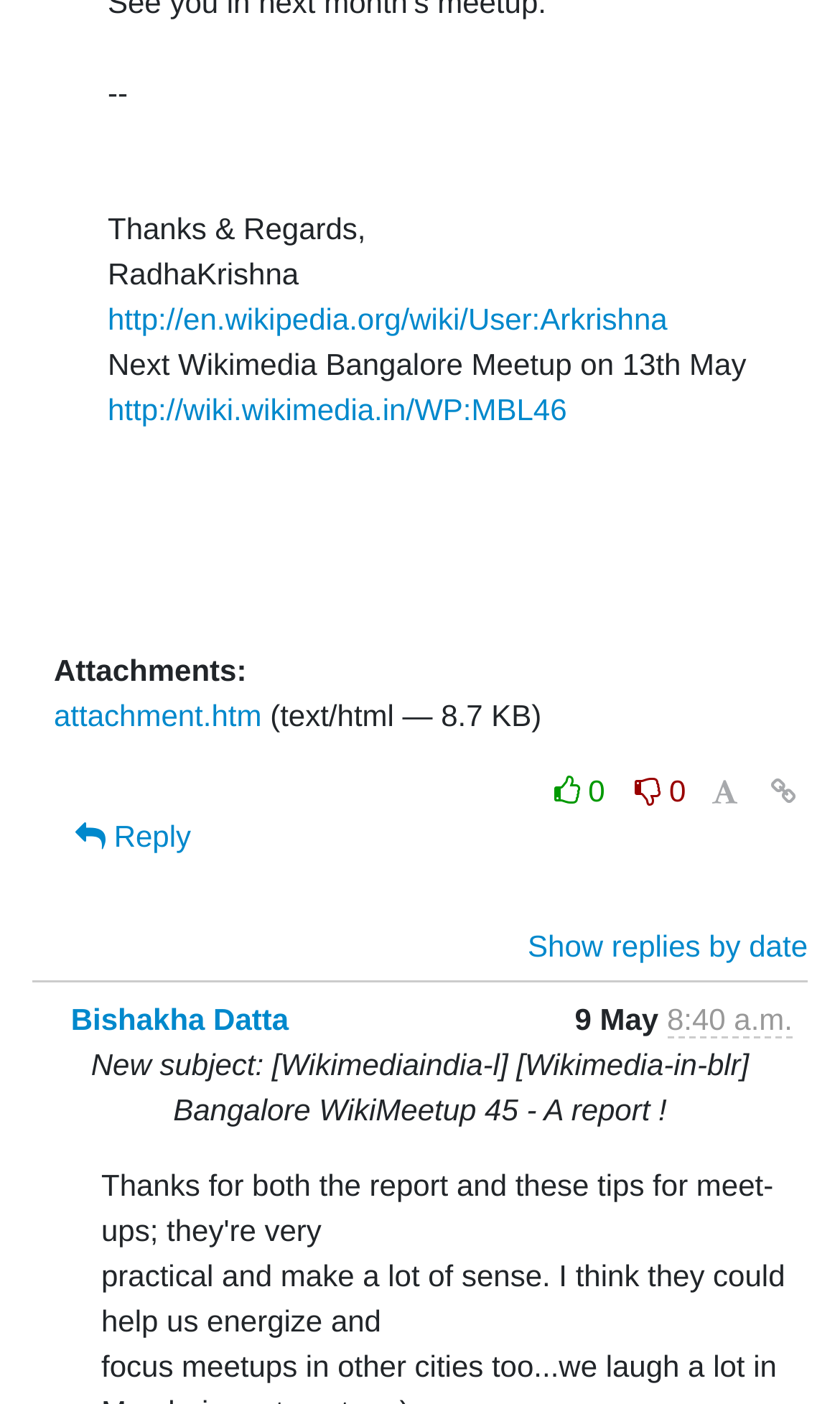Specify the bounding box coordinates (top-left x, top-left y, bottom-right x, bottom-right y) of the UI element in the screenshot that matches this description: Bishakha Datta

[0.084, 0.714, 0.344, 0.739]